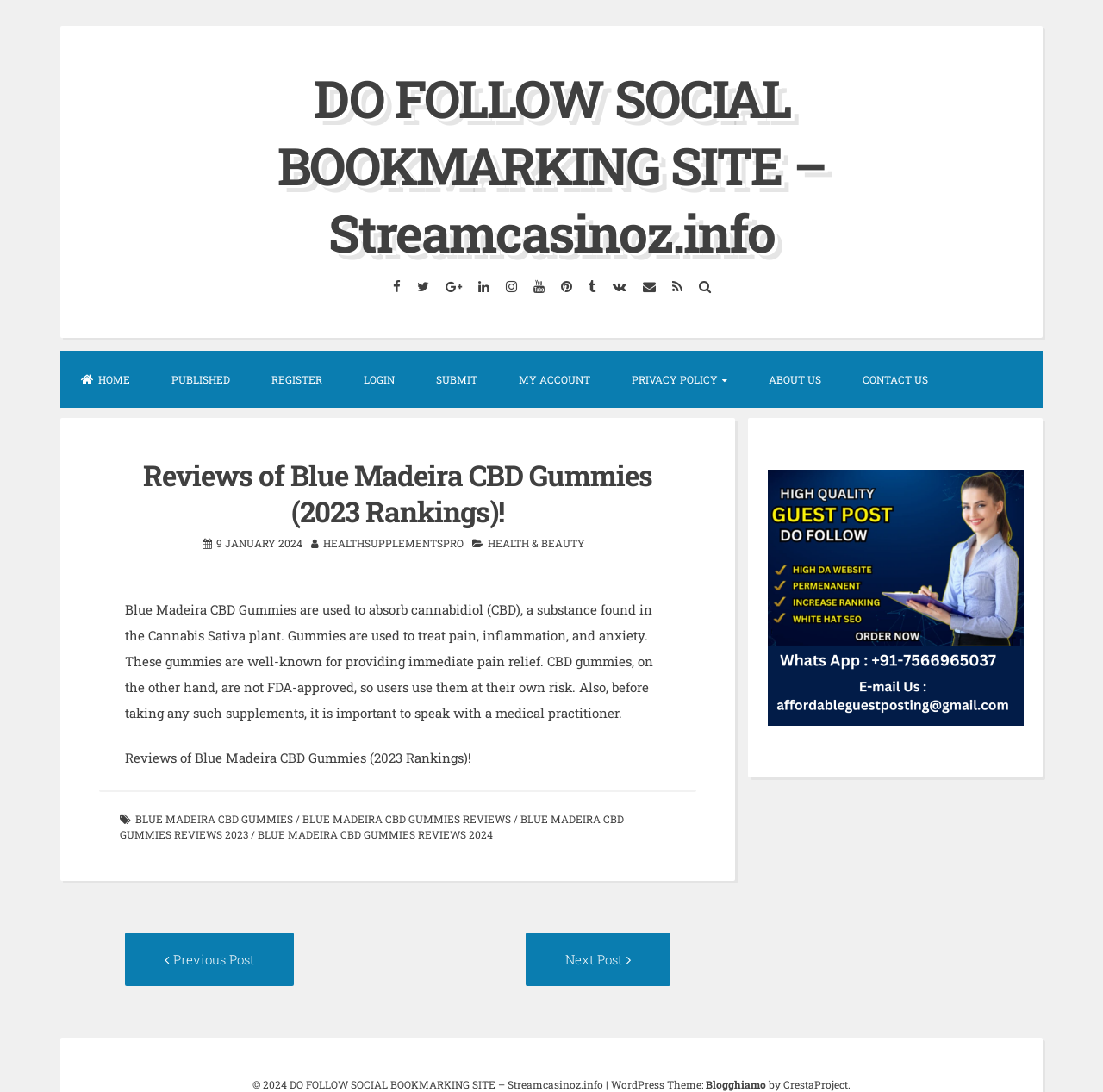Based on the image, give a detailed response to the question: What is the position of the 'HOME' link?

By analyzing the bounding box coordinates, I found that the 'HOME' link has a y1 value of 0.321, which indicates it is located at the top of the webpage, and an x1 value of 0.055, which indicates it is located on the left side of the webpage.